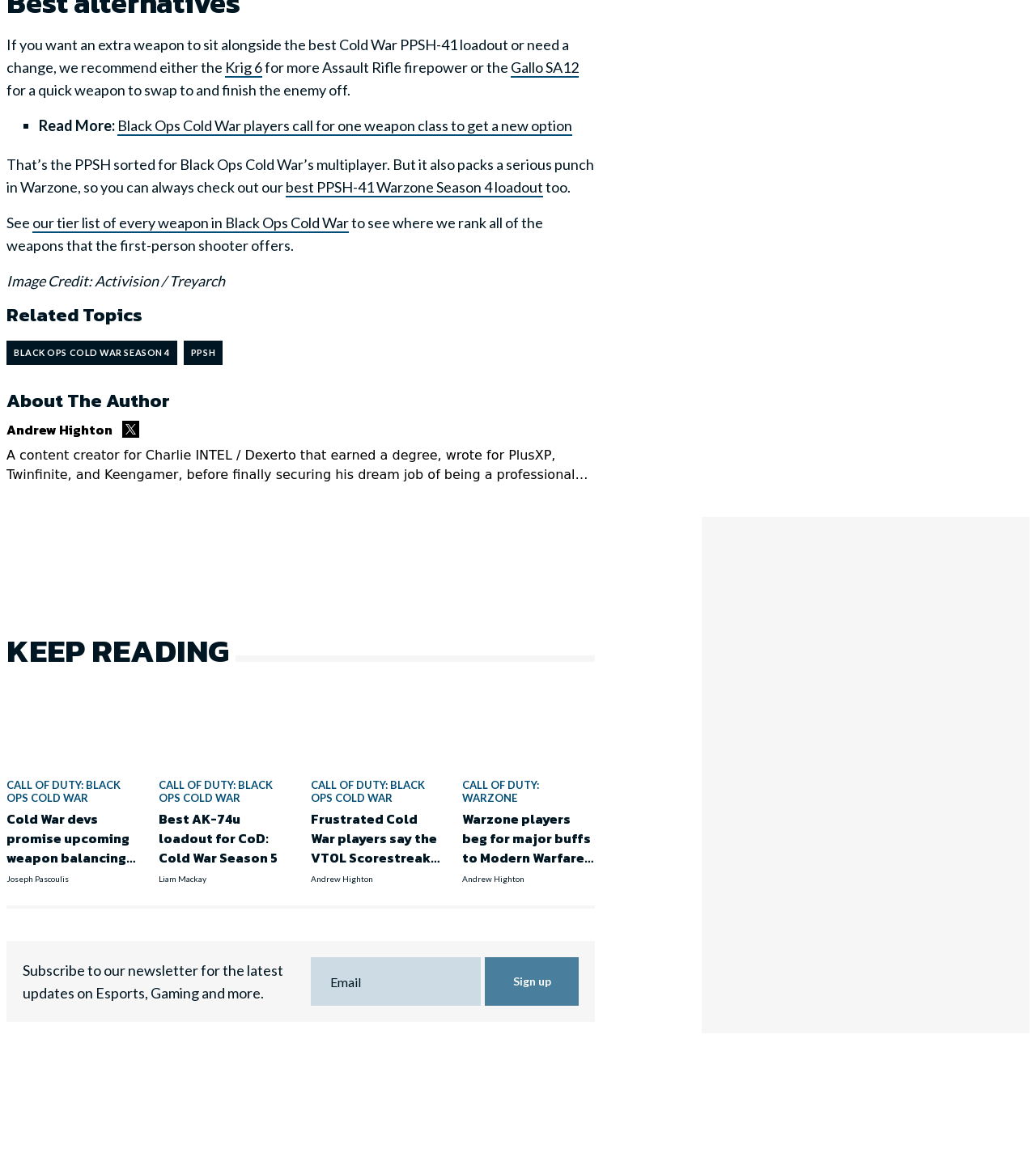What is the newsletter subscription for?
Based on the screenshot, provide a one-word or short-phrase response.

Esports, Gaming, and more